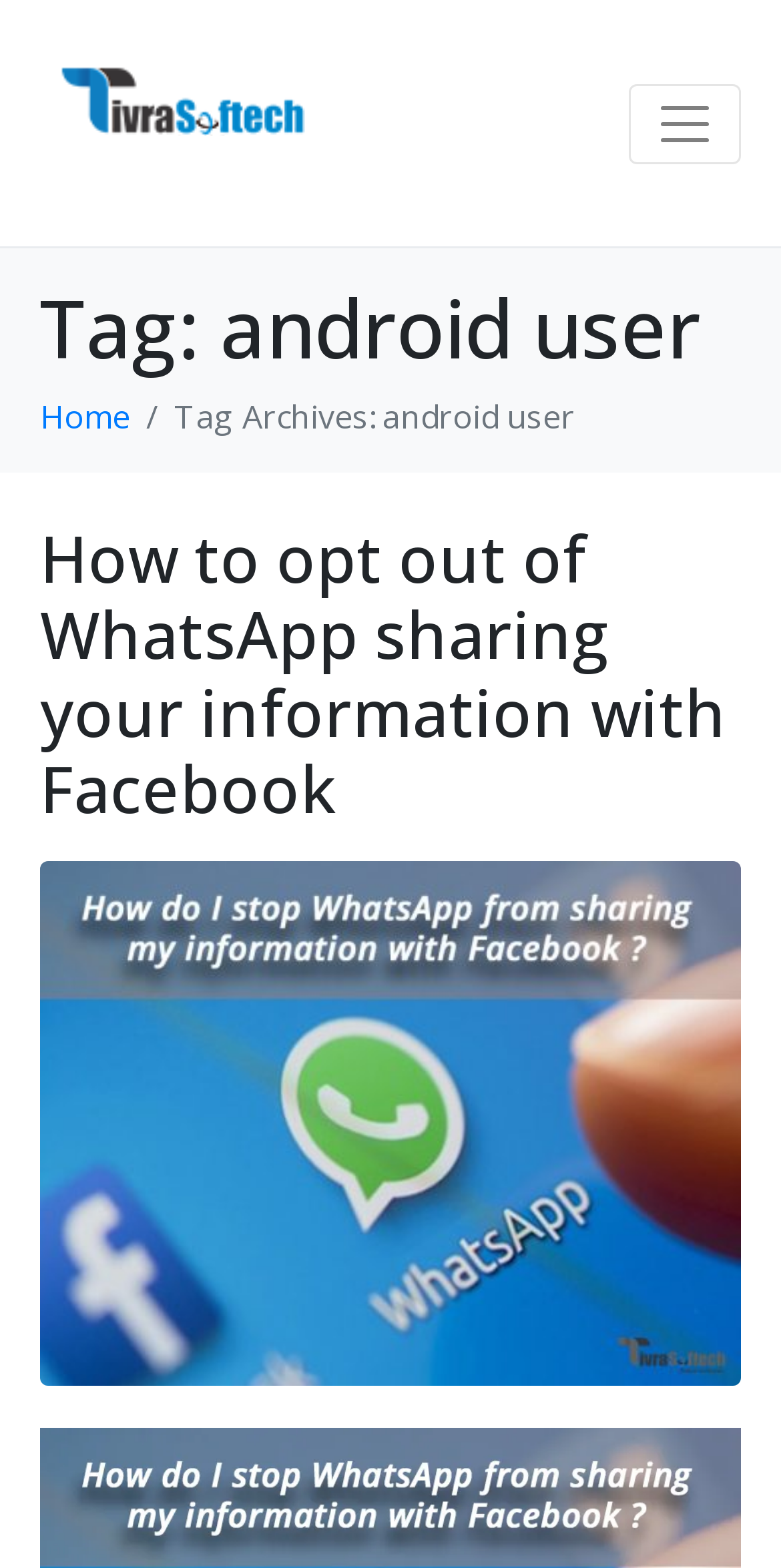Write a detailed summary of the webpage.

The webpage is about archives related to "android user" and is part of the TivraSoftech website. At the top left, there is a link, and next to it, a button to toggle navigation. Below the button, there is a heading that reads "Tag: android user". 

To the right of the heading, there is a link to the "Home" page. Next to the "Home" link, there is a static text that says "Tag Archives: android user". 

Below the static text, there is a section with a heading that reads "How to opt out of WhatsApp sharing your information with Facebook". This heading is followed by a link with the same title. There is another identical link below the first one.